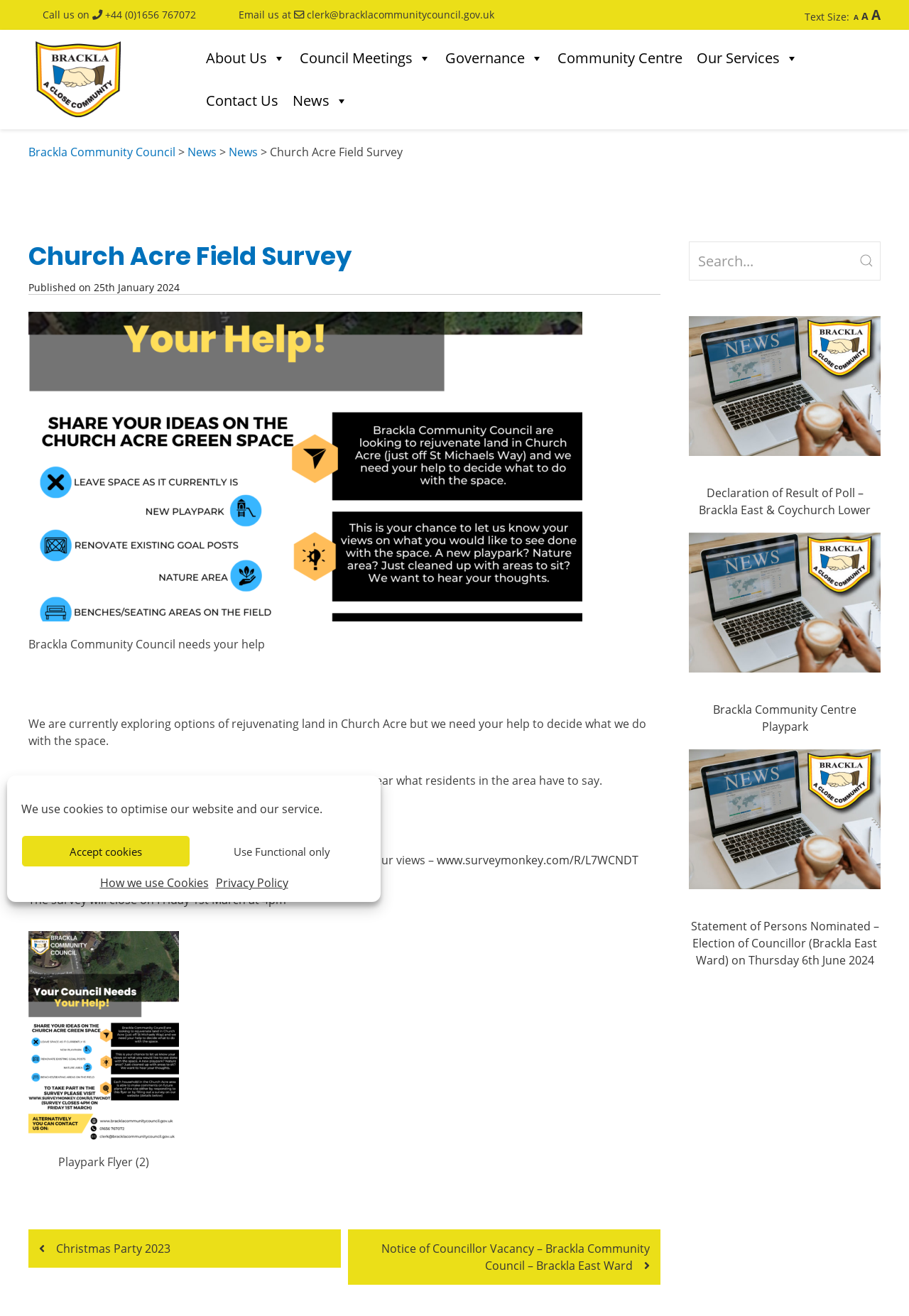Give a complete and precise description of the webpage's appearance.

The webpage is about the Brackla Community Council's Church Acre Field Survey. At the top, there is a dialog box for managing cookie consent, which includes buttons to accept cookies, use functional cookies only, and links to learn more about how cookies are used and the privacy policy.

Below the dialog box, there are links to contact the council by phone or email, as well as options to adjust the text size. The council's logo is displayed on the top left, with a navigation menu below it, featuring links to various sections such as "About Us", "Council Meetings", "Governance", and "Contact Us".

The main content of the page is an article about the Church Acre Field Survey. It has a heading with the survey's title and a publication date of January 25th, 2024. The article explains that the council needs help deciding what to do with the land in Church Acre and invites residents to share their views through a survey. The survey link is provided, along with a deadline of March 1st, 2024, at 4 pm.

There are two images on the page, both of which appear to be related to the survey. One is a flyer for a playpark, and the other is an image with a caption. The page also features a section for post navigation, with links to previous articles, including a Christmas party and a councillor vacancy notice.

On the right side of the page, there is a complementary section with a search function, allowing users to search for specific content. Below the search function, there are links to various news articles, each with an accompanying image.